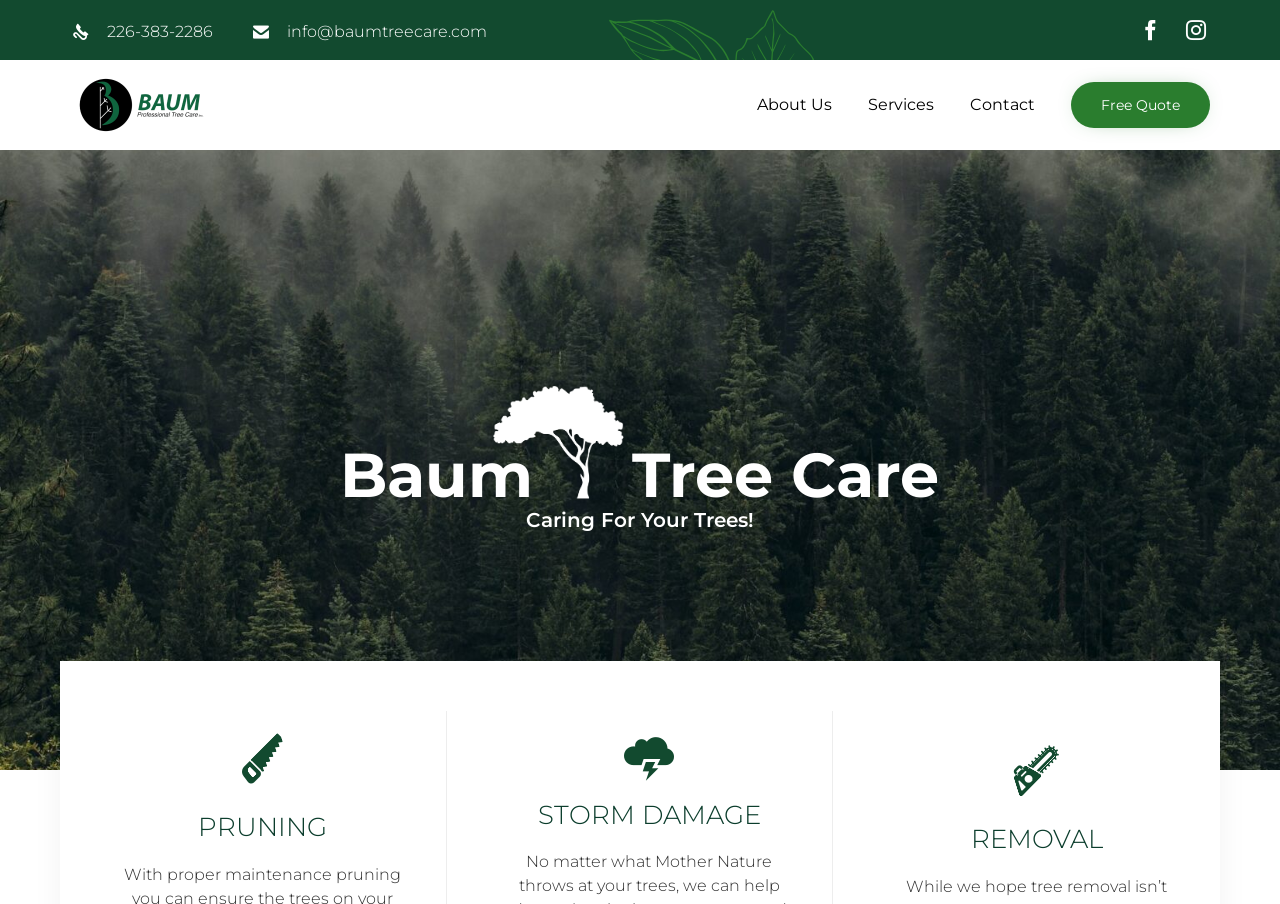What is the phone number on the top left?
Please interpret the details in the image and answer the question thoroughly.

I found the phone number by looking at the top left section of the webpage, where I saw a link with the text '226-383-2286'.